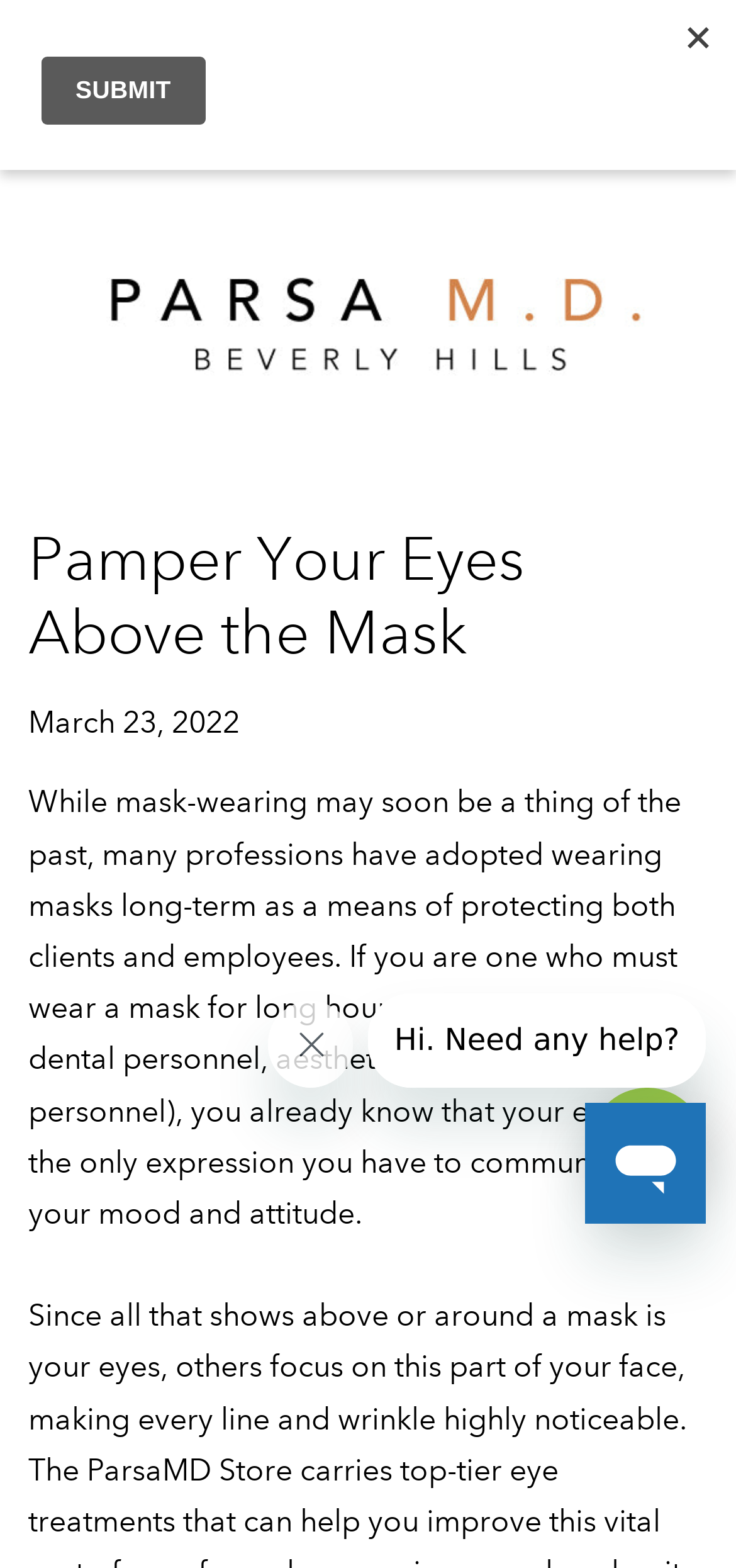Find the bounding box of the UI element described as: "Cart 0". The bounding box coordinates should be given as four float values between 0 and 1, i.e., [left, top, right, bottom].

[0.813, 0.043, 0.962, 0.083]